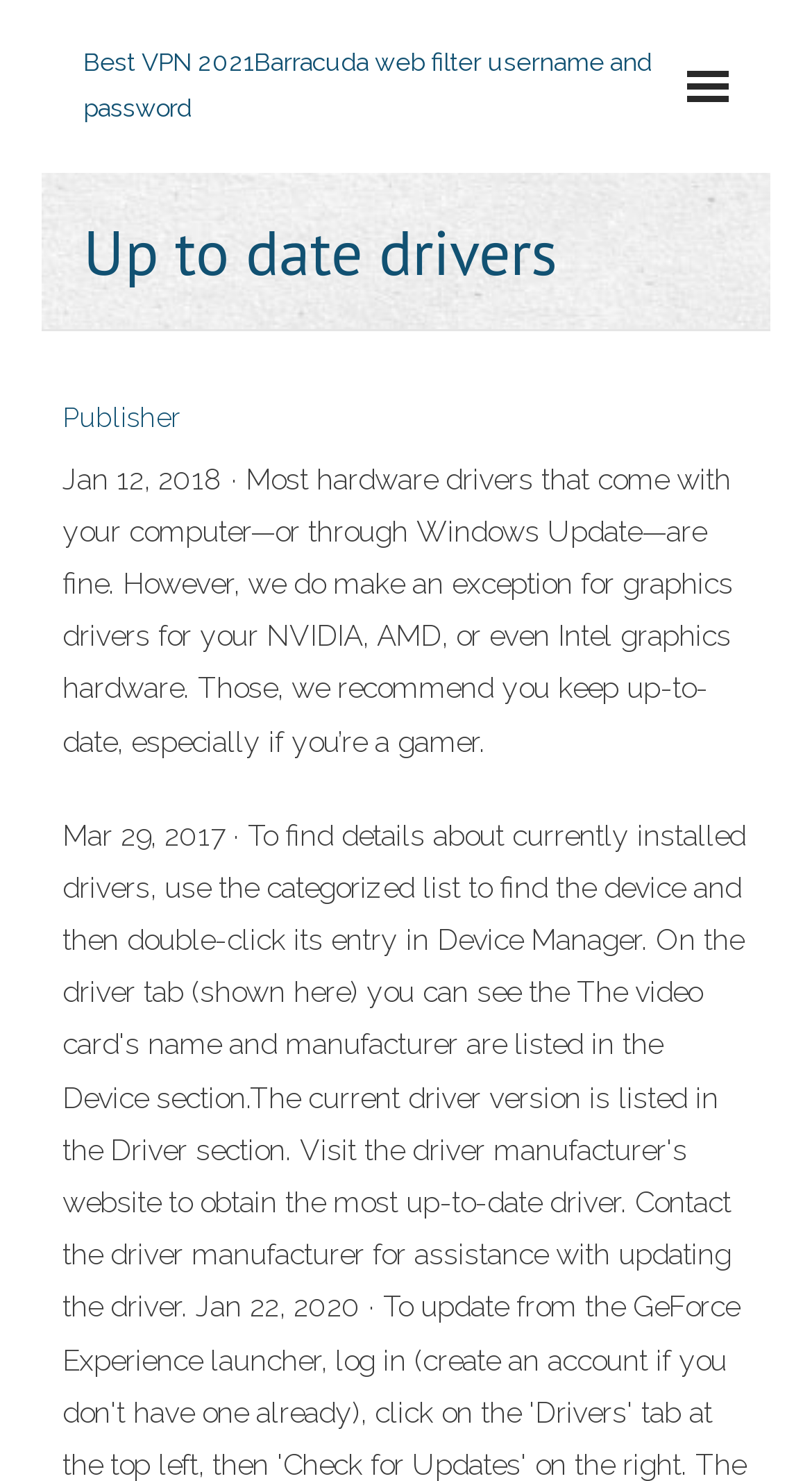Please provide a comprehensive response to the question below by analyzing the image: 
What type of hardware is mentioned in the webpage?

The webpage mentions NVIDIA, AMD, and Intel graphics hardware, indicating that the webpage is discussing graphics drivers for these types of hardware.